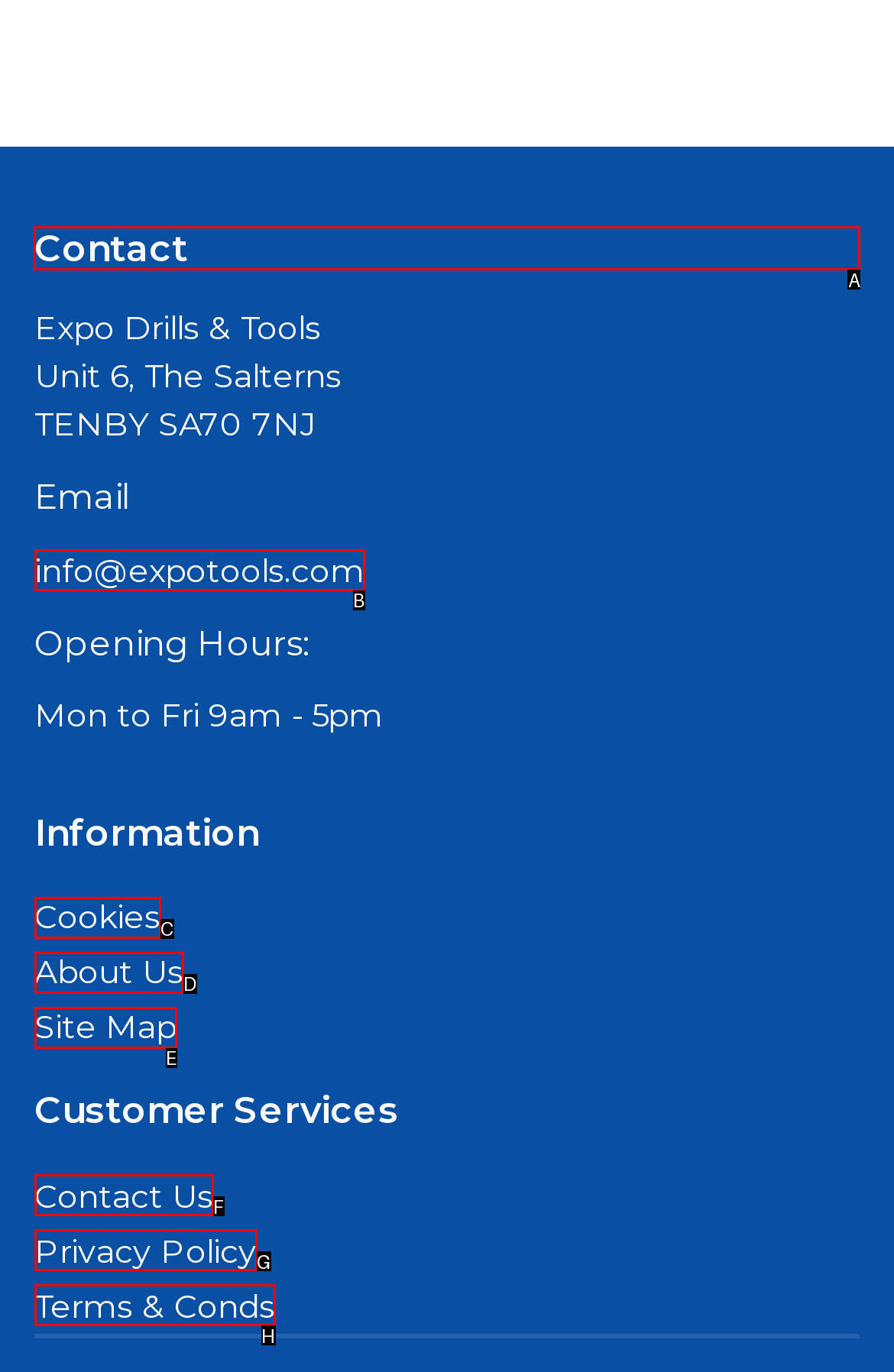Determine which letter corresponds to the UI element to click for this task: View contact information
Respond with the letter from the available options.

A